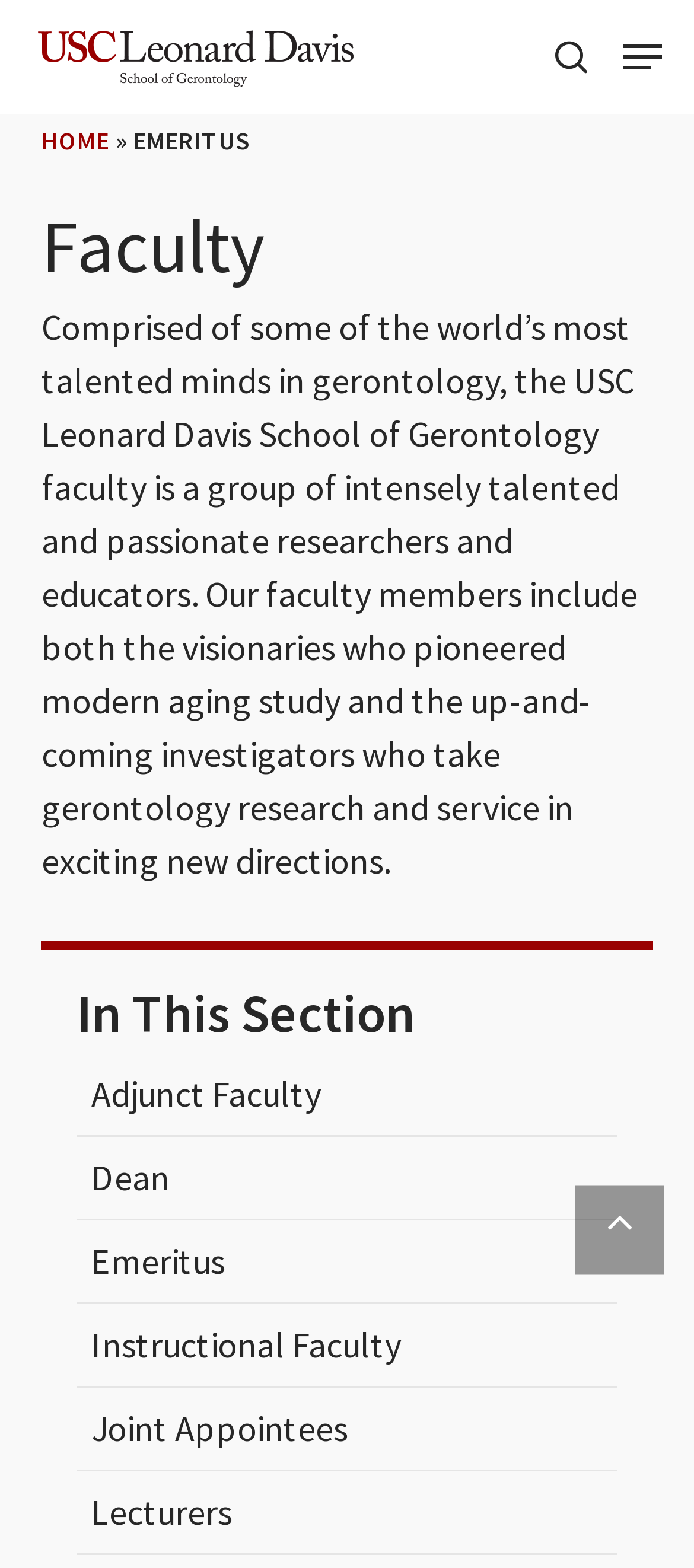Can you provide the bounding box coordinates for the element that should be clicked to implement the instruction: "go to the home page"?

[0.06, 0.079, 0.157, 0.1]